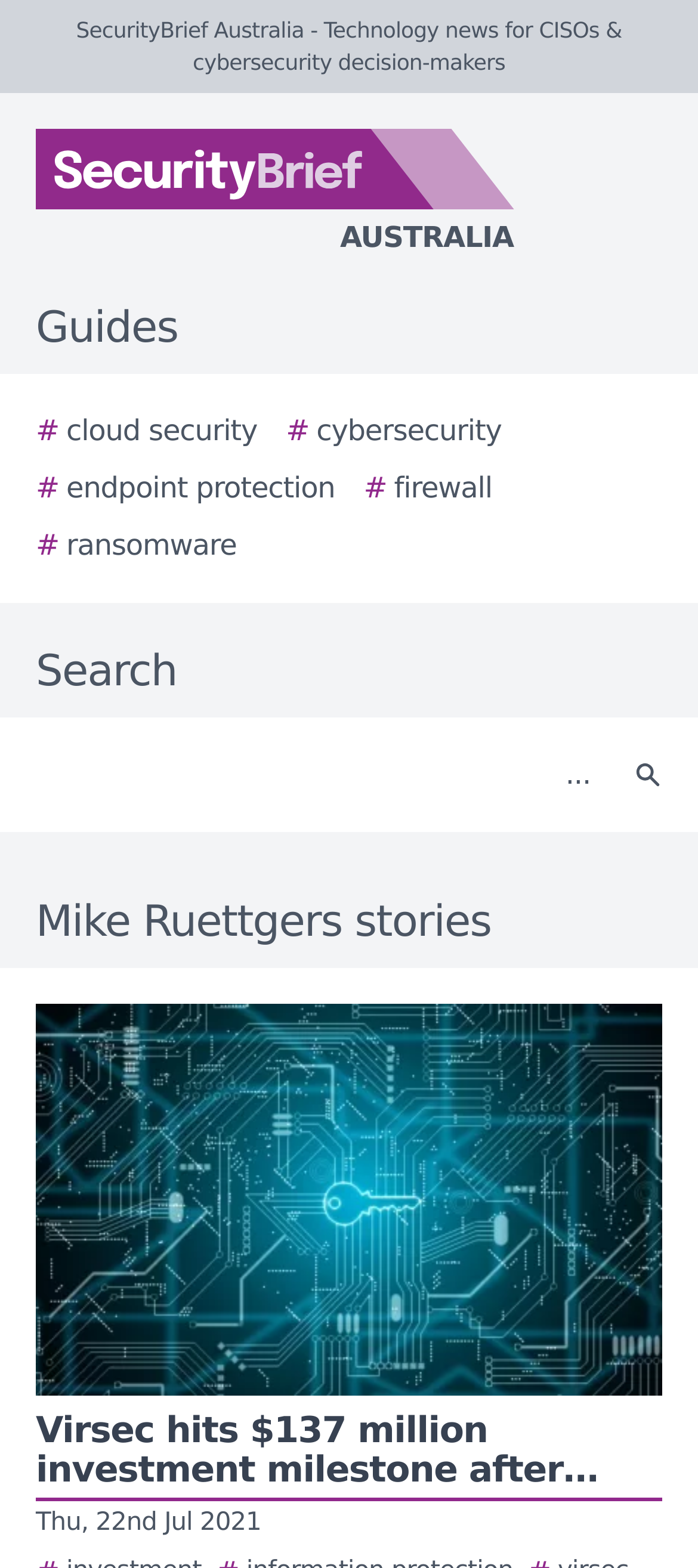Locate the bounding box coordinates of the region to be clicked to comply with the following instruction: "Click on the SecurityBrief Australia logo". The coordinates must be four float numbers between 0 and 1, in the form [left, top, right, bottom].

[0.0, 0.082, 0.923, 0.165]